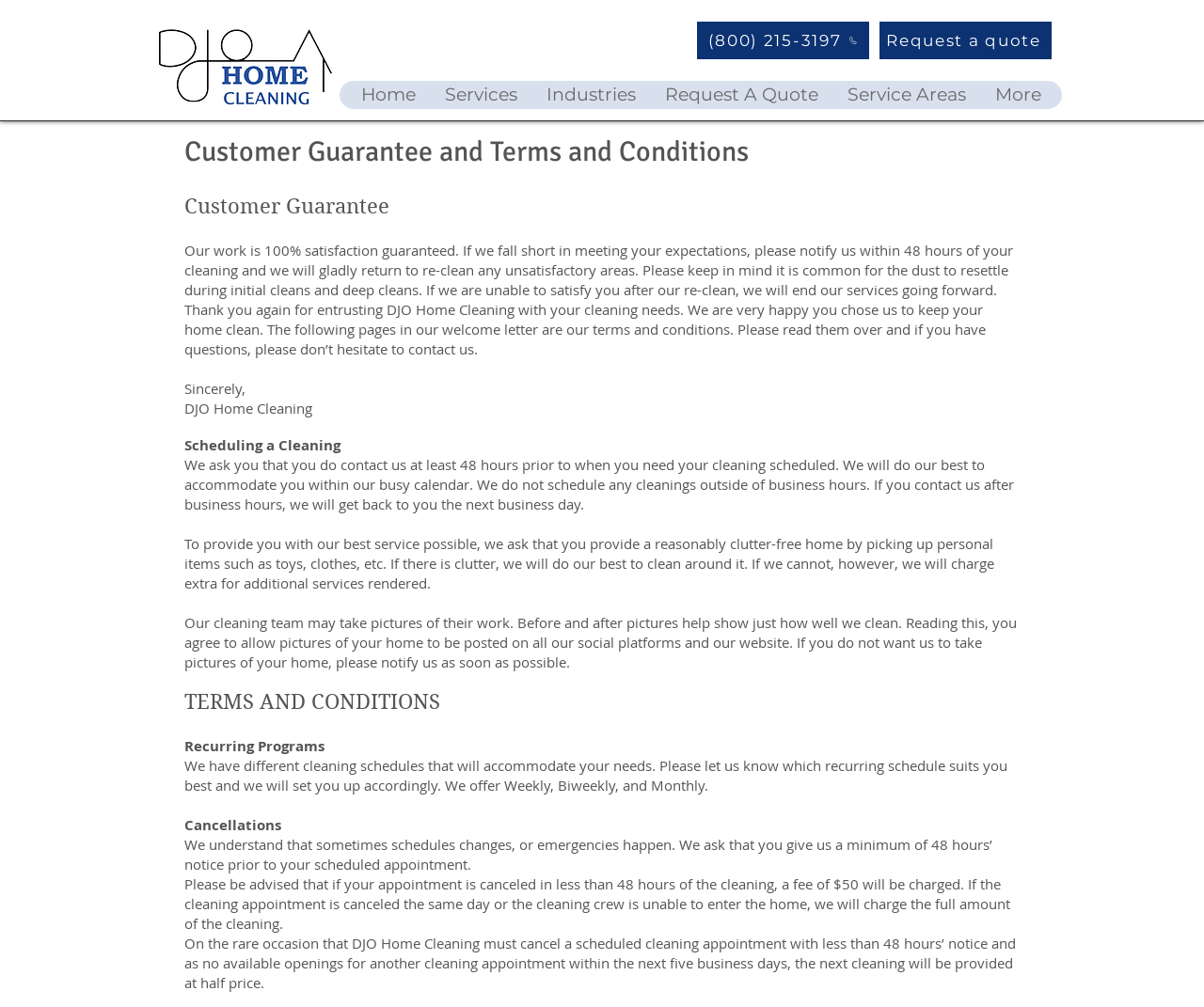Describe all significant elements and features of the webpage.

This webpage is dedicated to the terms and conditions of DJO Home Cleaning, a professional cleaning service provider. At the top left corner, there is a logo of DJO Home Cleaning, which is also a link to the company's homepage. Next to the logo, there is a phone number and a "Request a quote" link. 

Below the top navigation bar, there is a main navigation menu with links to different sections of the website, including "Home", "Services", "Industries", "Request A Quote", "Service Areas", and "More". 

The main content of the webpage is divided into several sections. The first section is about the customer guarantee, which promises 100% satisfaction and a re-clean if the customer is not satisfied. 

The next section is a welcome message from DJO Home Cleaning, thanking customers for choosing their service and introducing the terms and conditions. 

The following sections outline the company's policies, including scheduling a cleaning, providing a clutter-free home, and taking pictures of the cleaning work. 

The "TERMS AND CONDITIONS" section is divided into several subsections, including "Recurring Programs", "Cancellations", and others. These subsections provide detailed information about the company's policies and procedures.